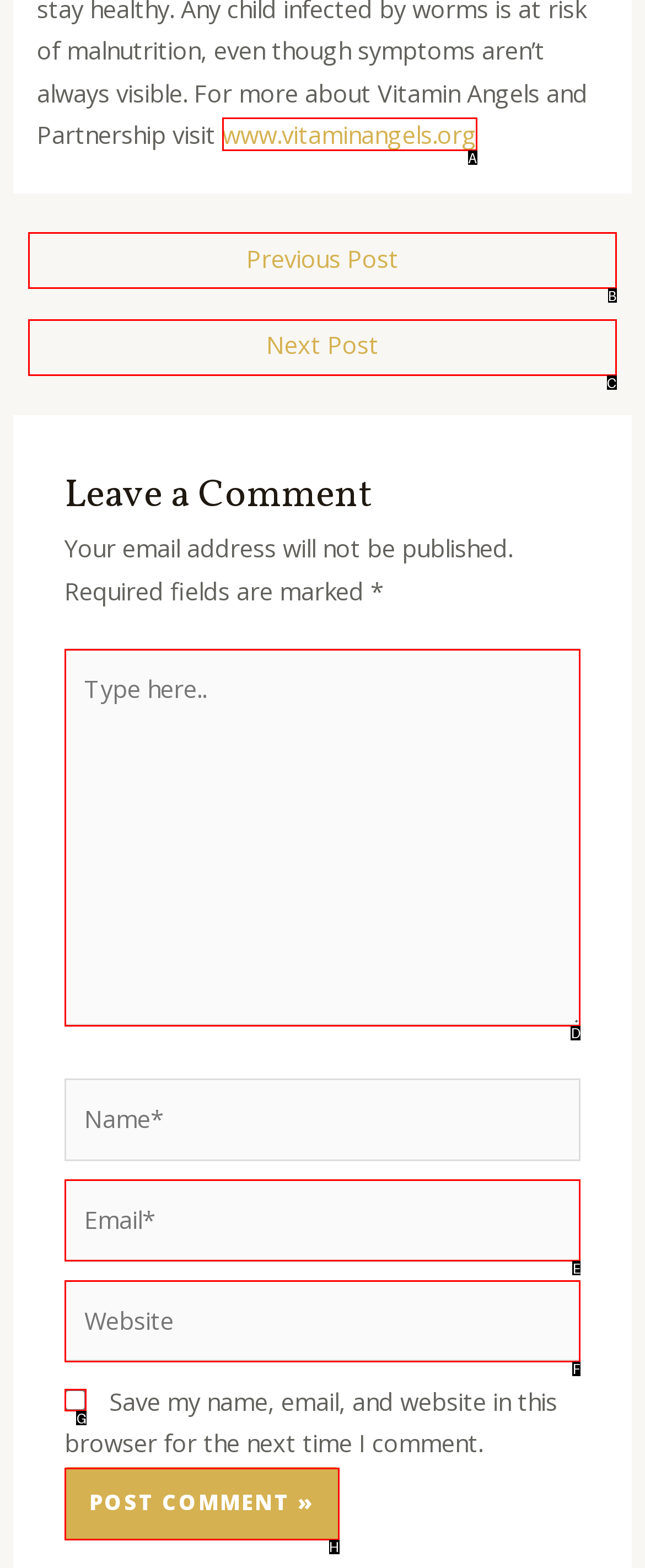For the instruction: Check the save my information checkbox, determine the appropriate UI element to click from the given options. Respond with the letter corresponding to the correct choice.

G